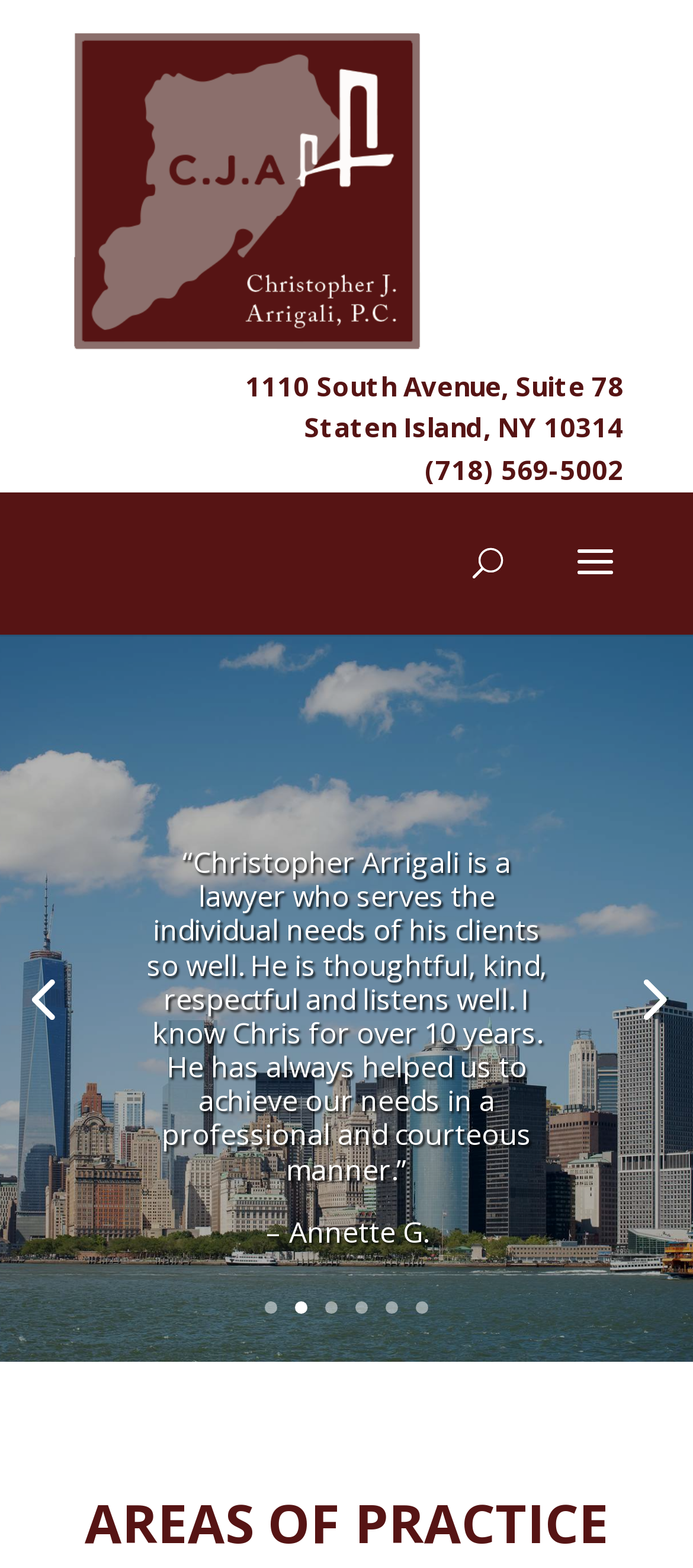What is the name of the person who wrote the testimonial?
Based on the image content, provide your answer in one word or a short phrase.

Nicole M.